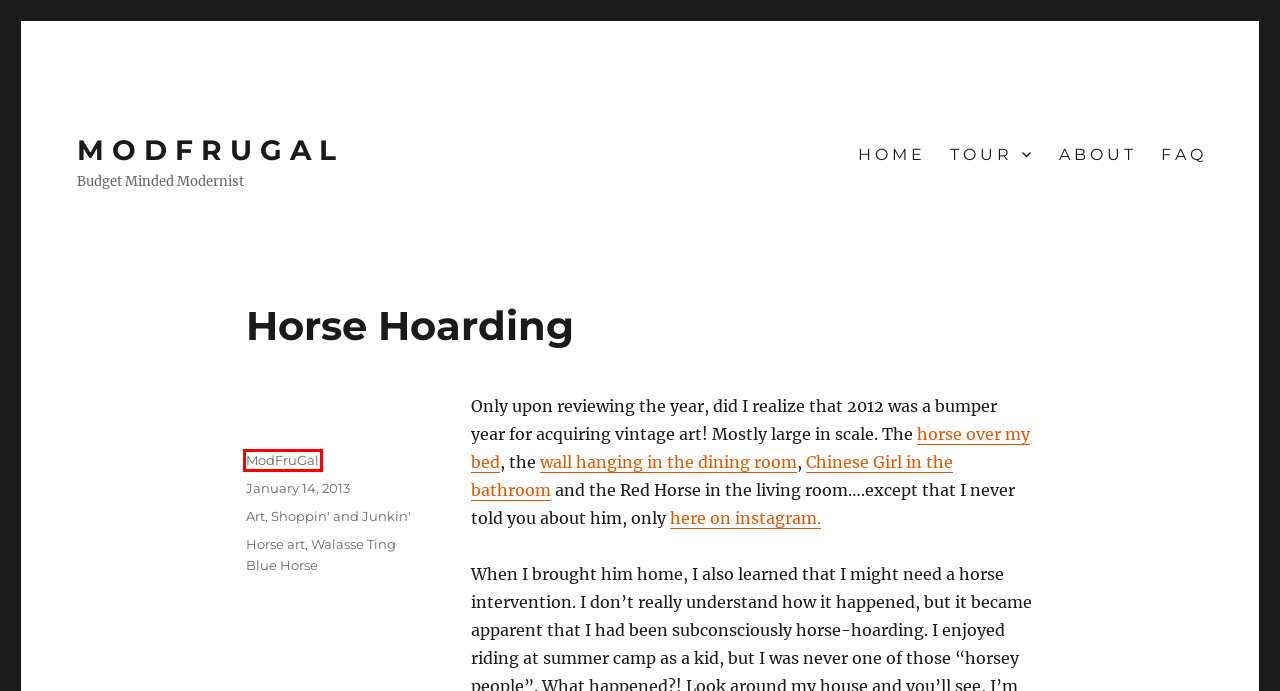You see a screenshot of a webpage with a red bounding box surrounding an element. Pick the webpage description that most accurately represents the new webpage after interacting with the element in the red bounding box. The options are:
A. Horse art – M O D F R U G A L
B. Shoppin’ and Junkin’ – M O D F R U G A L
C. Flea Market Friday – M O D F R U G A L
D. F    A    Q – M O D F R U G A L
E. Walasse Ting Blue Horse – M O D F R U G A L
F. T O U R – M O D F R U G A L
G. A B O U T – M O D F R U G A L
H. ModFruGal – M O D F R U G A L

H